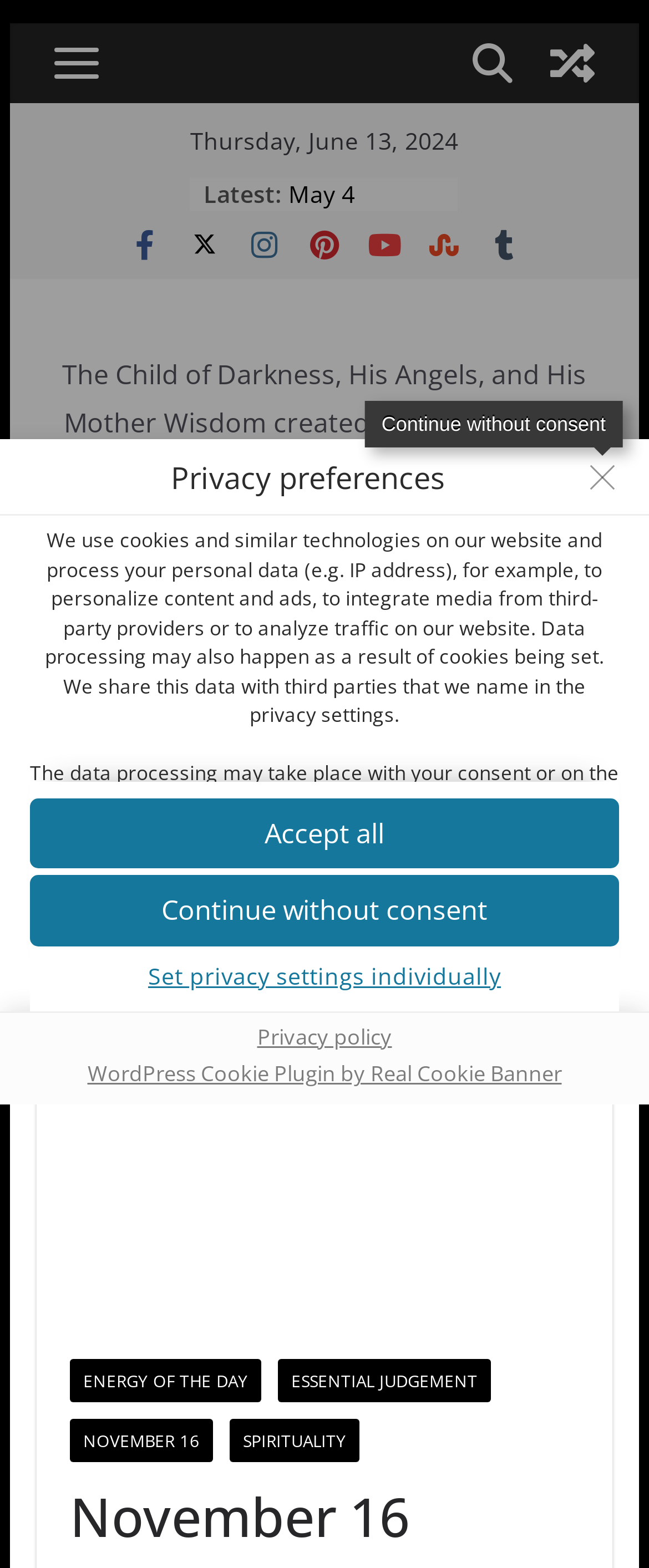What is the purpose of the 'Set privacy settings individually' link?
Refer to the image and respond with a one-word or short-phrase answer.

To customize privacy settings